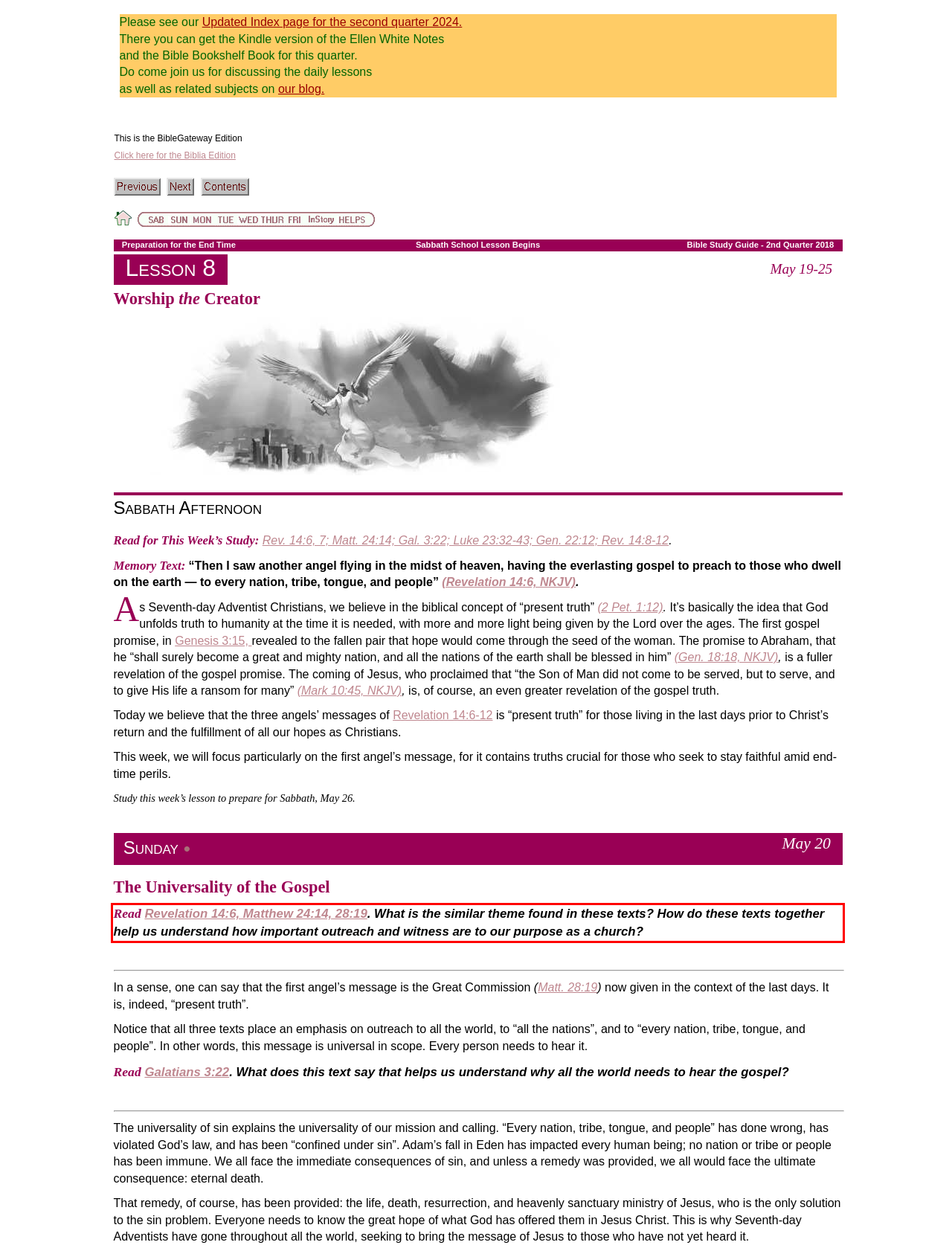Examine the webpage screenshot, find the red bounding box, and extract the text content within this marked area.

Read Revelation 14:6, Matthew 24:14, 28:19. What is the similar theme found in these texts? How do these texts together help us understand how important outreach and witness are to our purpose as a church?